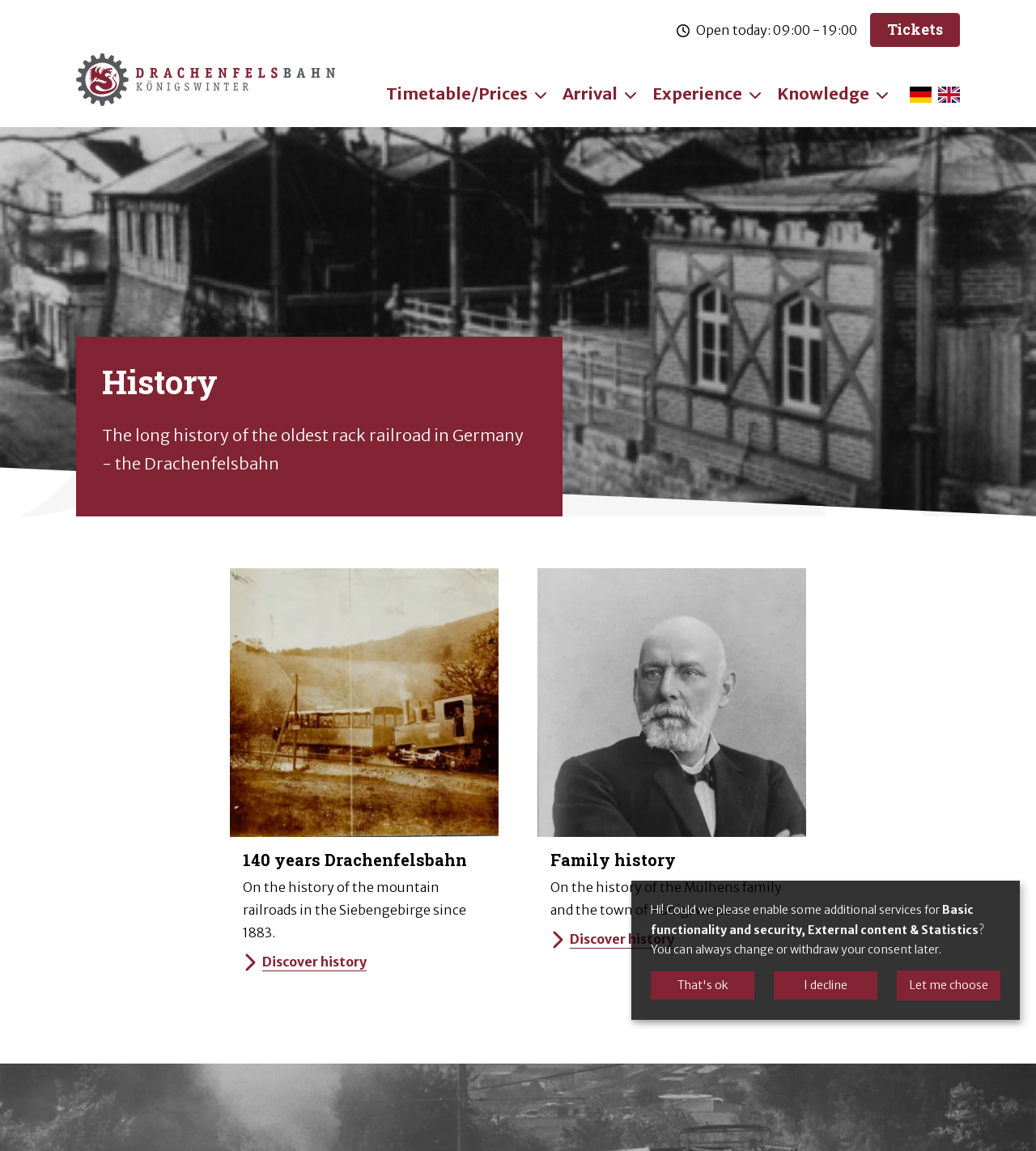Find the bounding box coordinates for the area that must be clicked to perform this action: "Read about the history of the Drachenfelsbahn".

[0.234, 0.738, 0.469, 0.755]